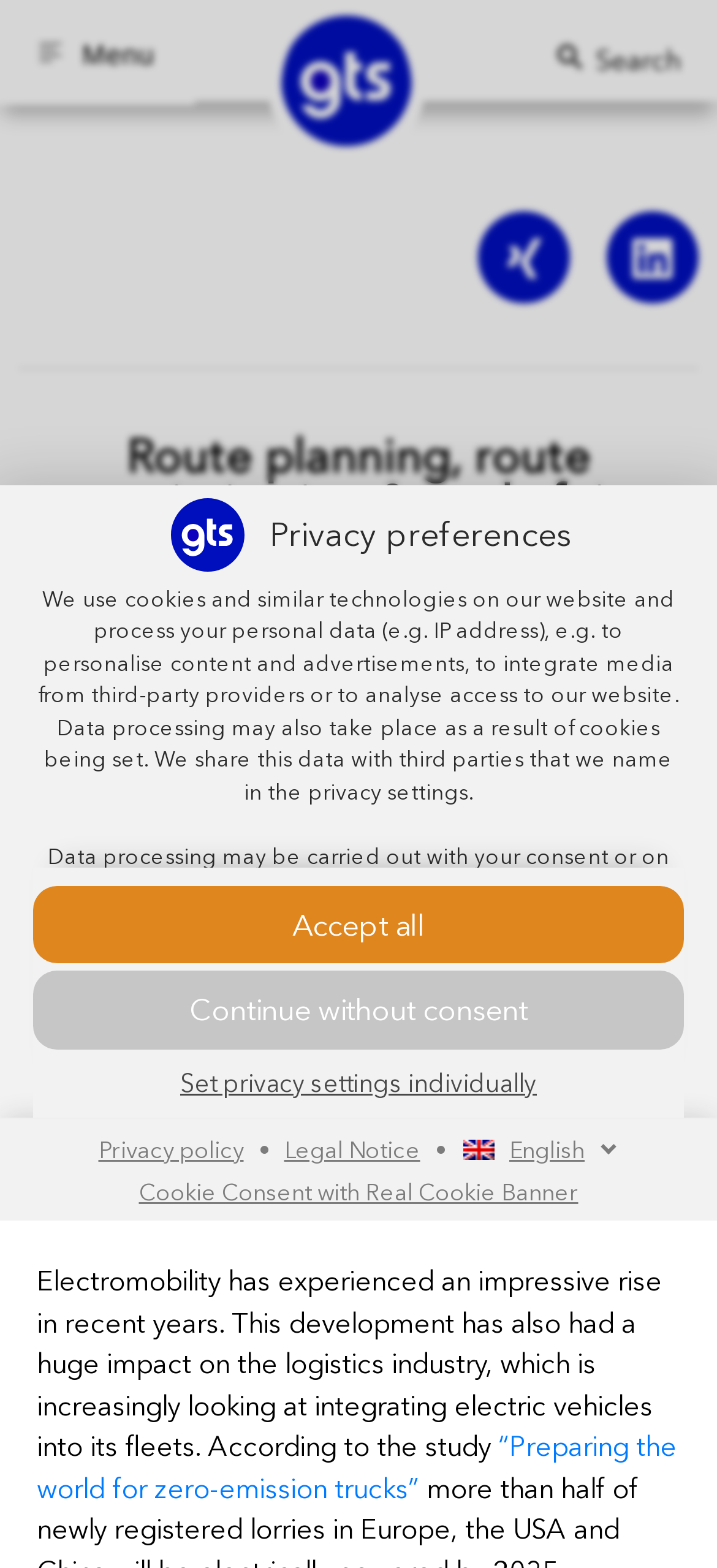What is the purpose of the privacy settings?
Give a thorough and detailed response to the question.

Based on the webpage, the privacy settings are provided to allow users to control how their personal data is processed. The settings include options to accept or decline the use of various services that process personal data, such as Google Fonts, YouTube, and Google Analytics.